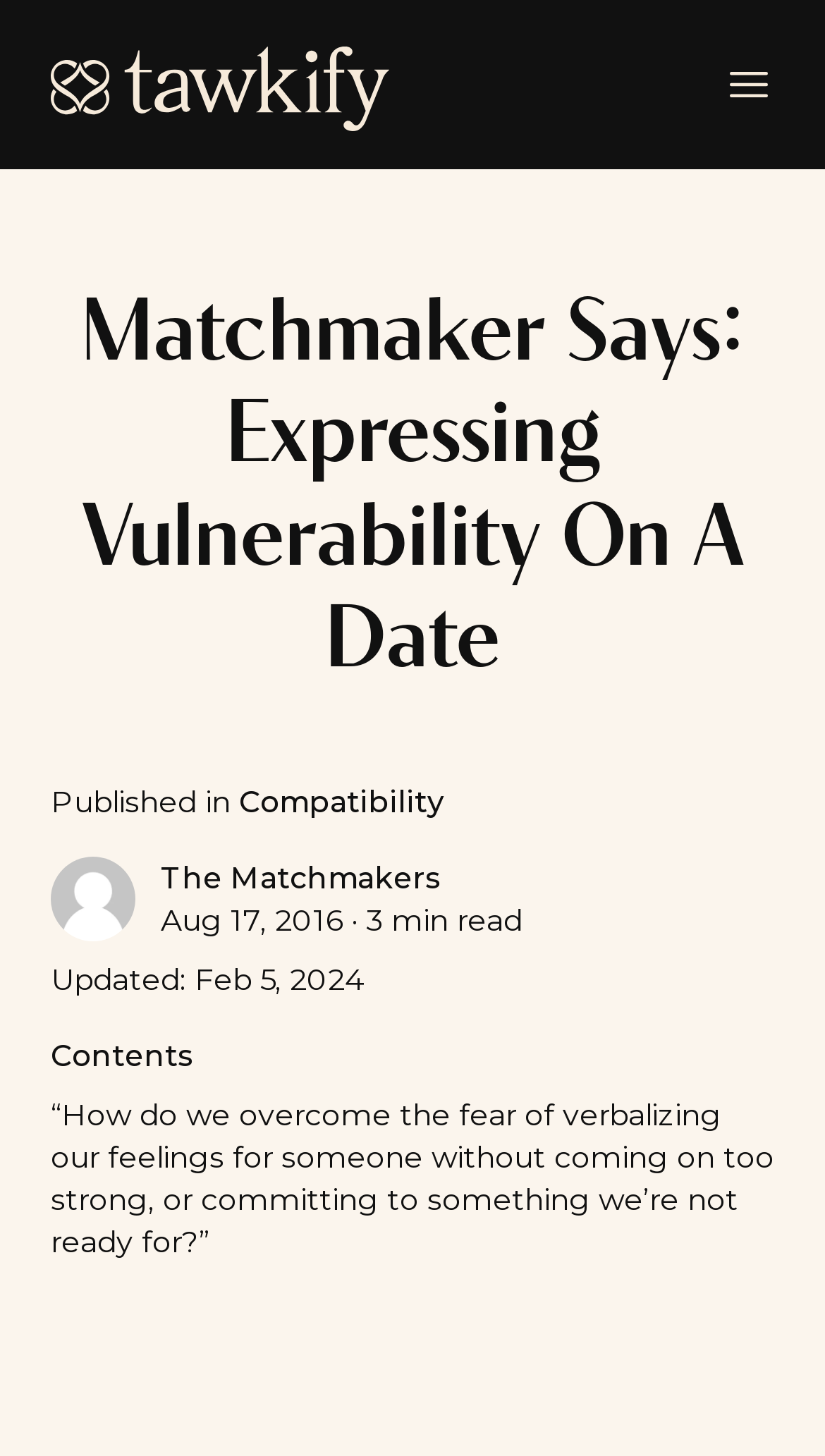What is the category of the blog post?
Answer with a single word or short phrase according to what you see in the image.

Compatibility